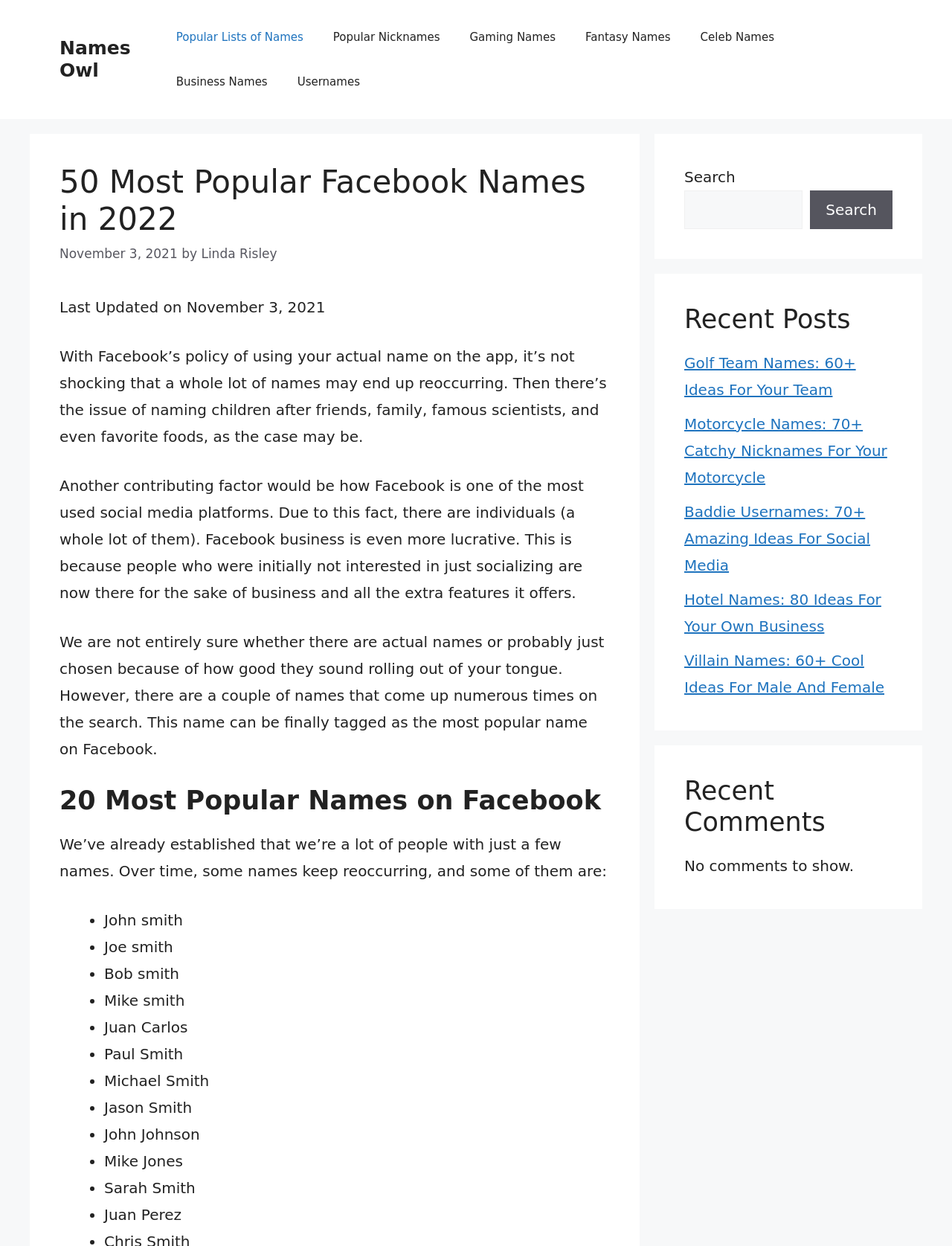What is the author of the article? From the image, respond with a single word or brief phrase.

Linda Risley